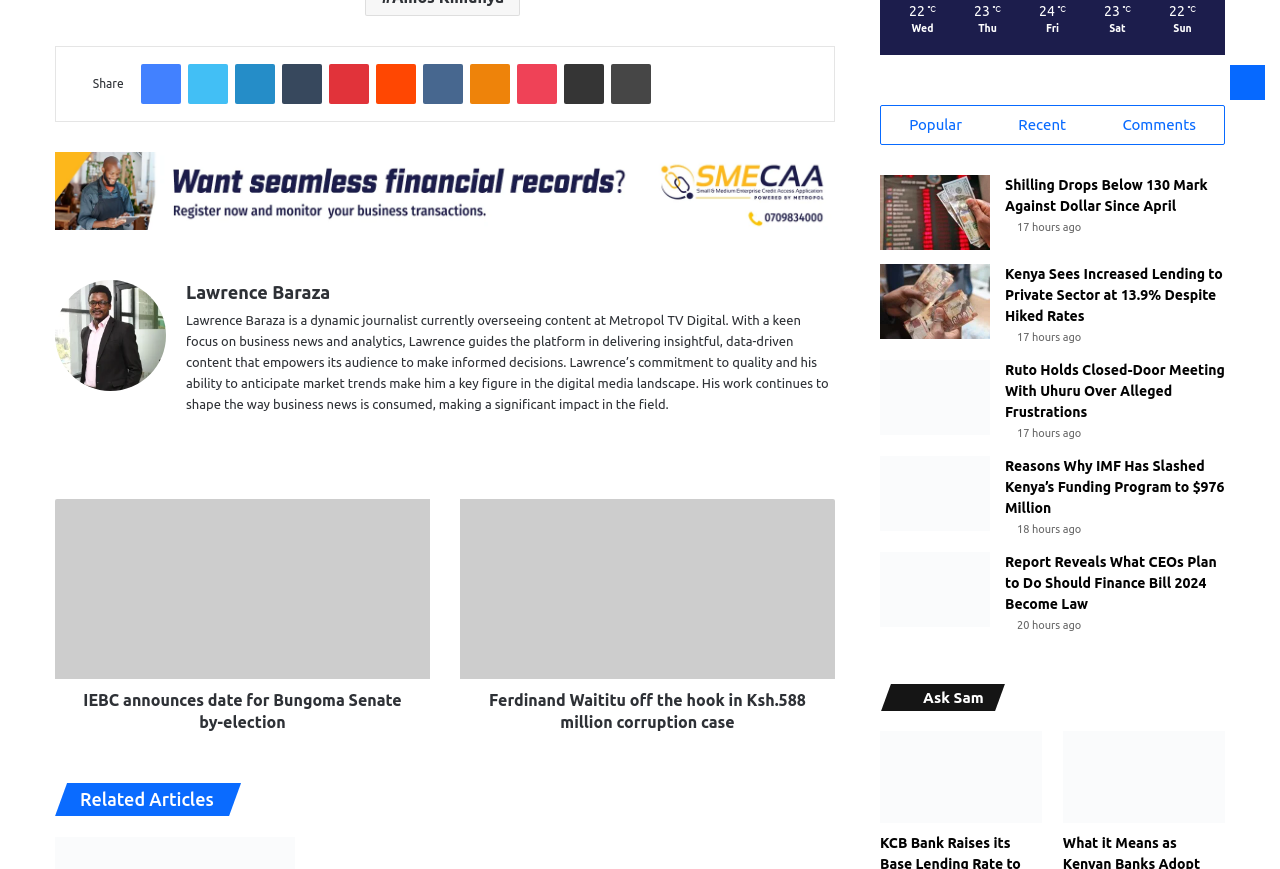Identify and provide the bounding box coordinates of the UI element described: "Share via Email". The coordinates should be formatted as [left, top, right, bottom], with each number being a float between 0 and 1.

[0.44, 0.074, 0.472, 0.12]